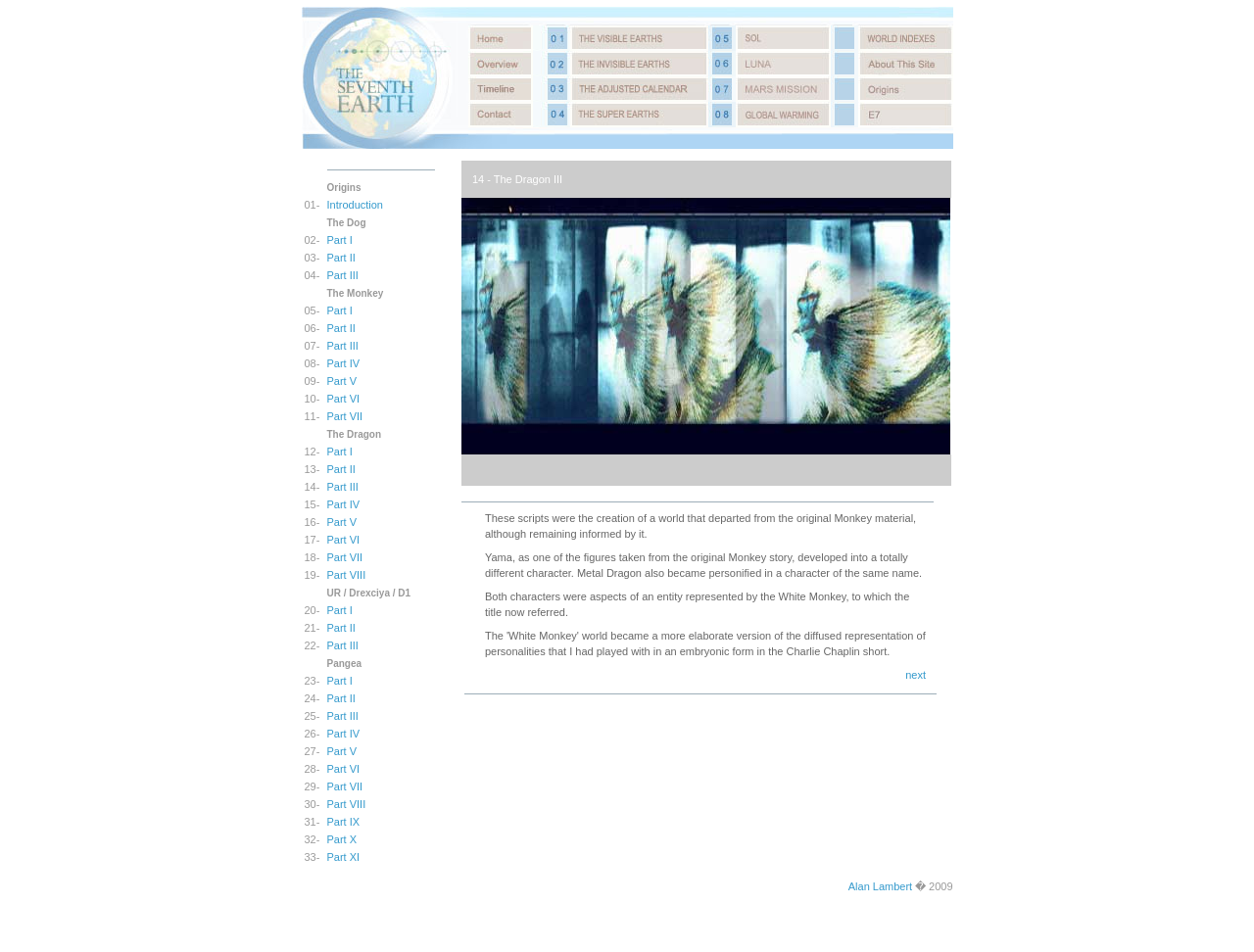Use a single word or phrase to answer the question: What is the height of the second table?

0.107